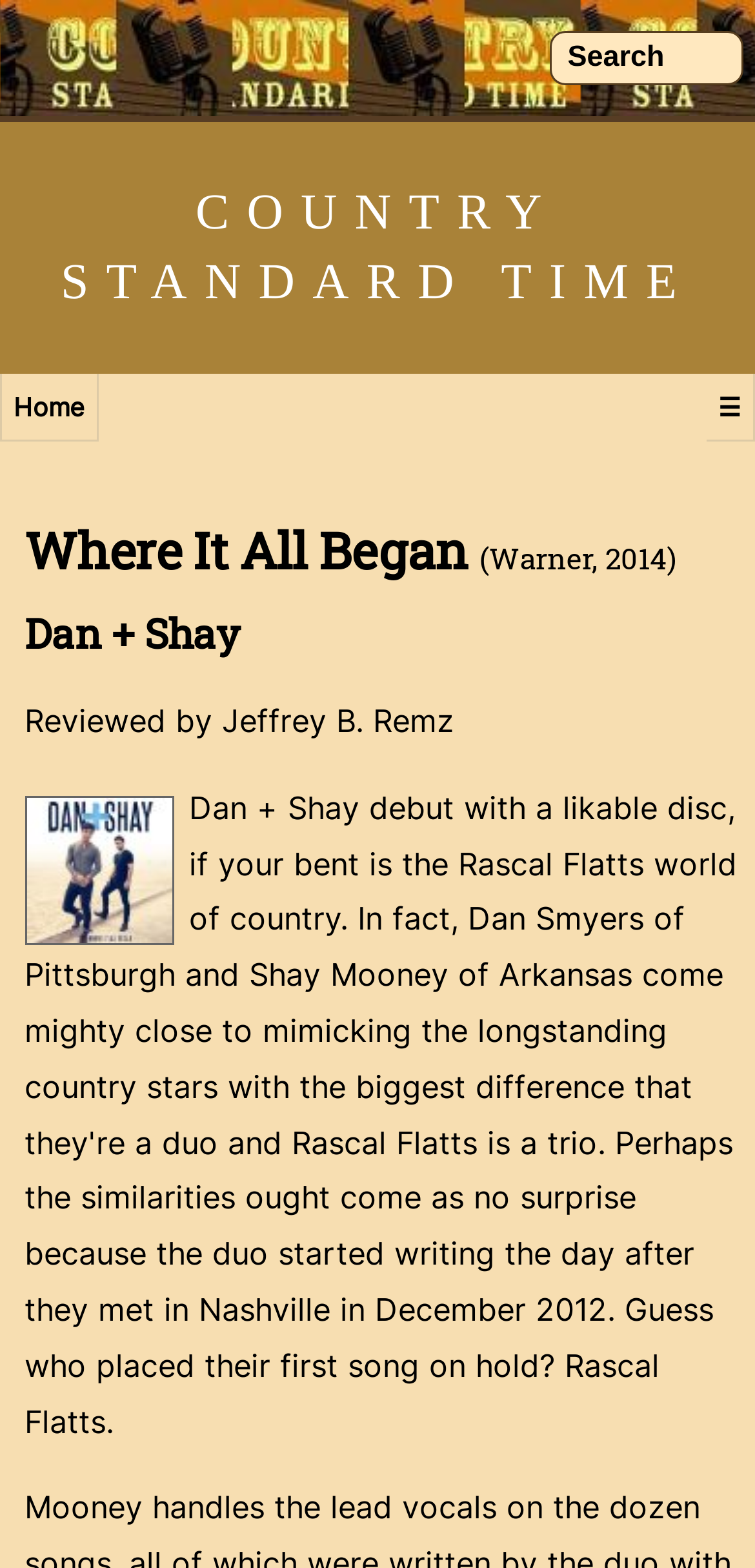What is the name of the album?
Can you provide an in-depth and detailed response to the question?

The album name can be found in the heading element 'Where It All Began (Warner, 2014)' which is located at the top of the webpage, indicating that the webpage is about the album 'Where It All Began' by Dan + Shay.